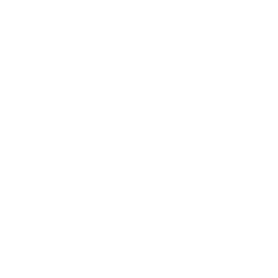Explain the details of the image you are viewing.

The image showcases a variety of Korean beauty products, which are known for their innovative formulas and high-quality ingredients. These products are designed to enhance skincare routines, helping users achieve a flawless complexion. The allure of Korean beauty lies in its unique formulations, often incorporating unexpected ingredients like snail mucin and bee venom, celebrated for their exceptional skin benefits. With a focus on addressing specific skin concerns, these products penetrate deeply to provide long-lasting results. The image serves as a visual introduction to the treasures of Korean skincare, inviting individuals to explore and consider incorporating wholesale options into their beauty regimen for both quality and value.